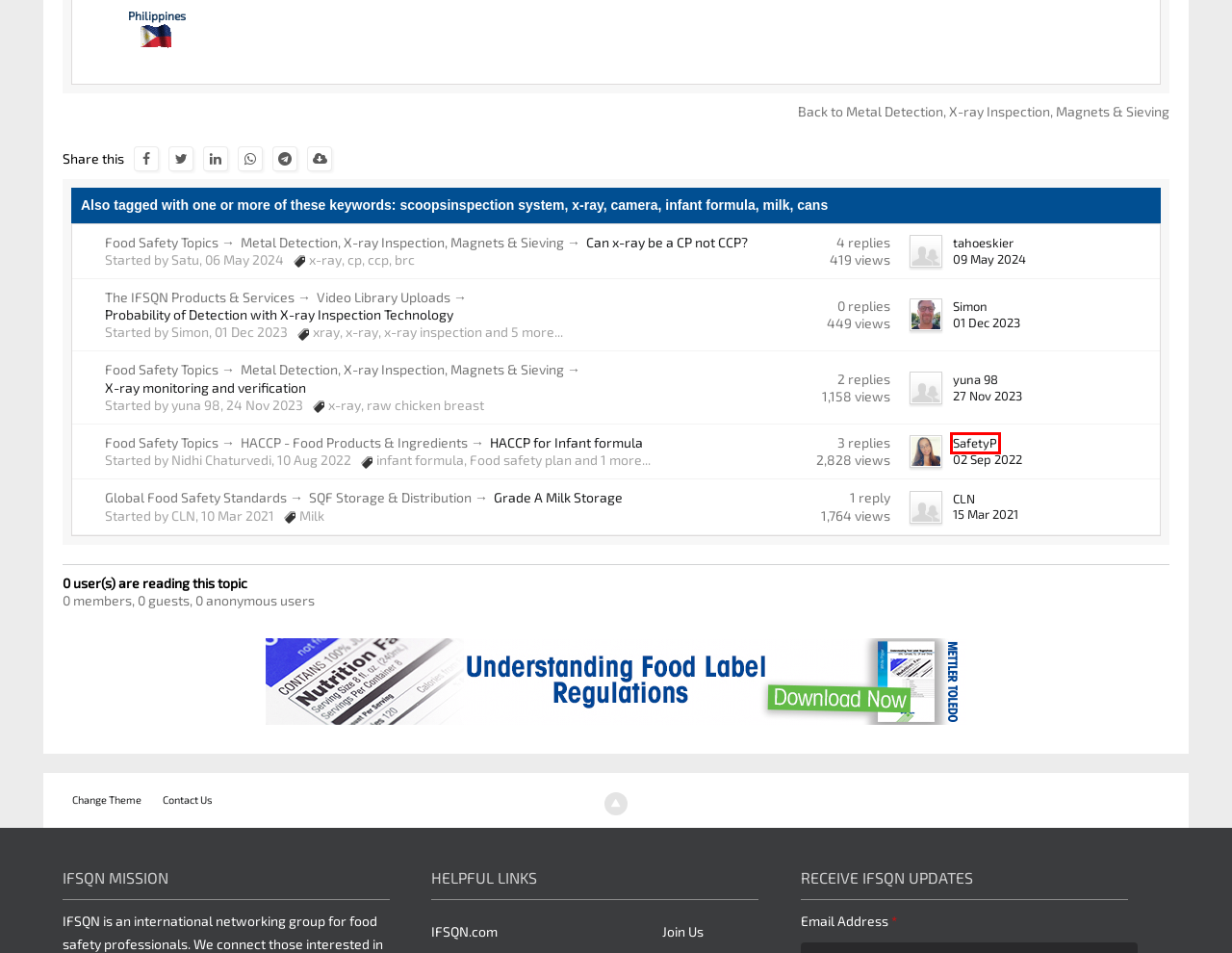You are presented with a screenshot of a webpage containing a red bounding box around a particular UI element. Select the best webpage description that matches the new webpage after clicking the element within the bounding box. Here are the candidates:
A. Food safety plan - Tags - Forums - International Food Safety and Quality Network
B. HACCP for Infant formula - IFSQN
C. Simon - Viewing Profile - International Food Safety and Quality Network
D. Can x-ray be a CP not CCP? - IFSQN
E. Milk - Tags - Forums - International Food Safety and Quality Network
F. raw chicken breast - Tags - Forums - International Food Safety and Quality Network
G. SafetyP - Viewing Profile - International Food Safety and Quality Network
H. Probability of Detection with X-ray Inspection Technology - IFSQN

G